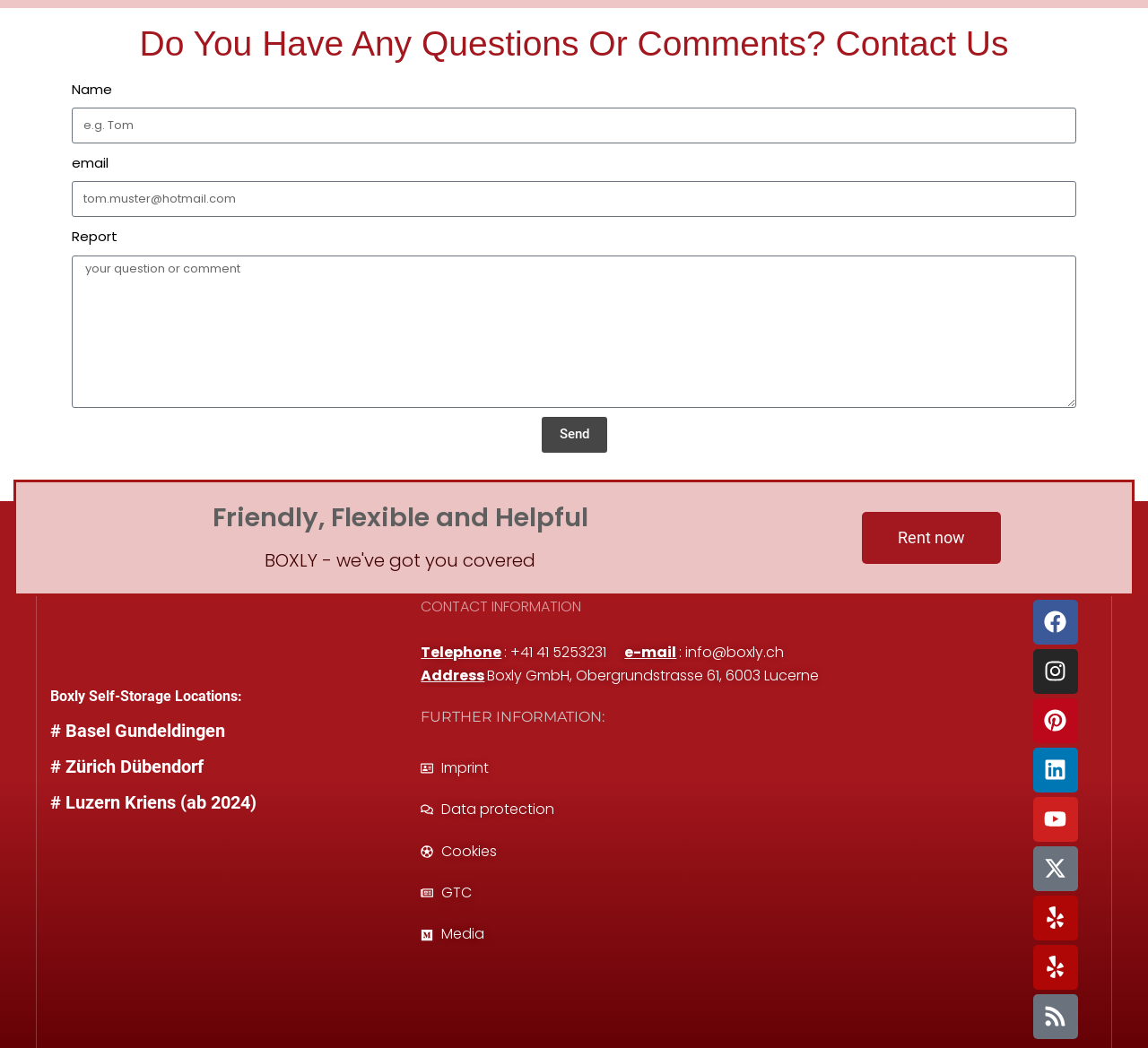What is the email address?
Refer to the image and give a detailed answer to the query.

The email address can be found in the 'CONTACT INFORMATION' section, specifically in the StaticText ': info@boxly.ch'.